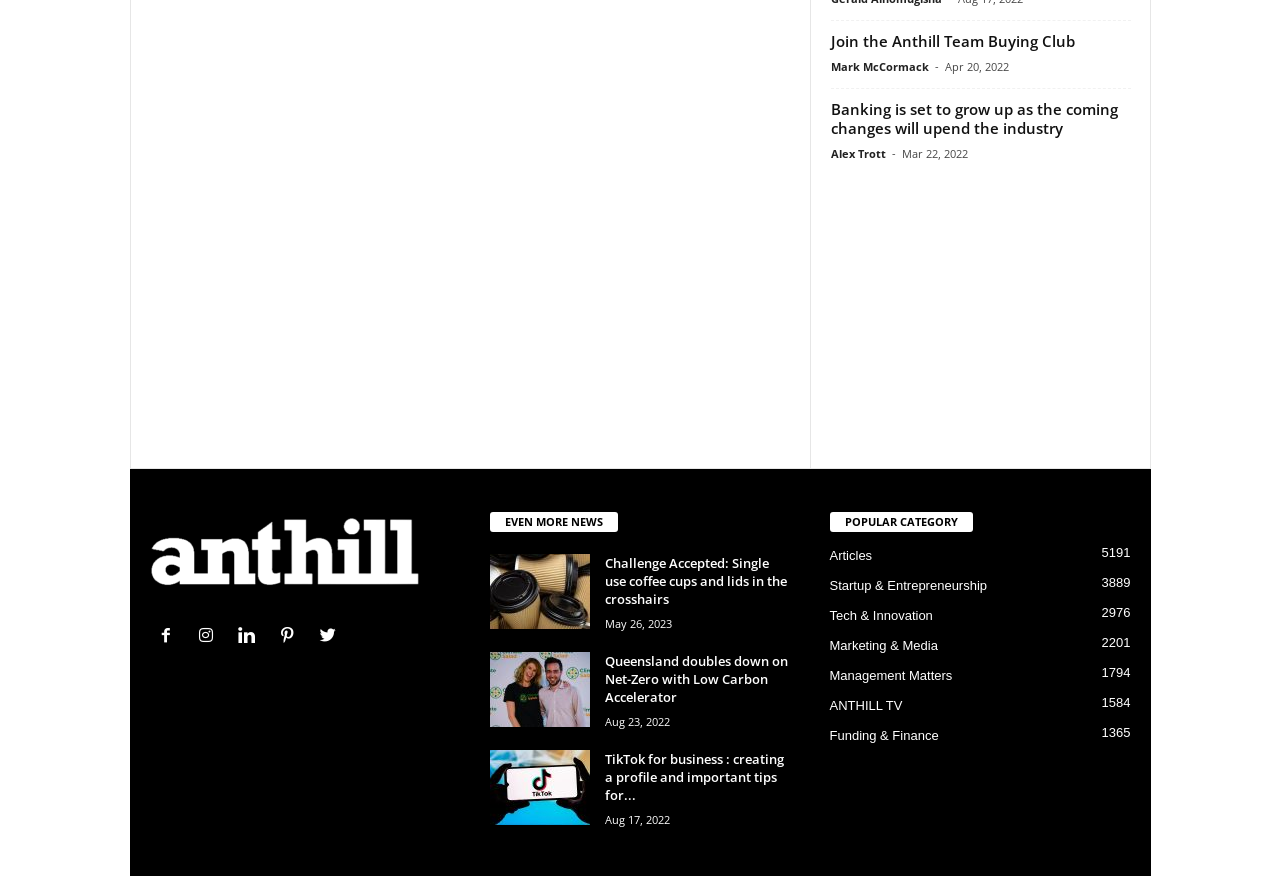Determine the bounding box coordinates for the element that should be clicked to follow this instruction: "View 'Challenge Accepted: Single use coffee cups and lids in the crosshairs'". The coordinates should be given as four float numbers between 0 and 1, in the format [left, top, right, bottom].

[0.382, 0.633, 0.461, 0.719]